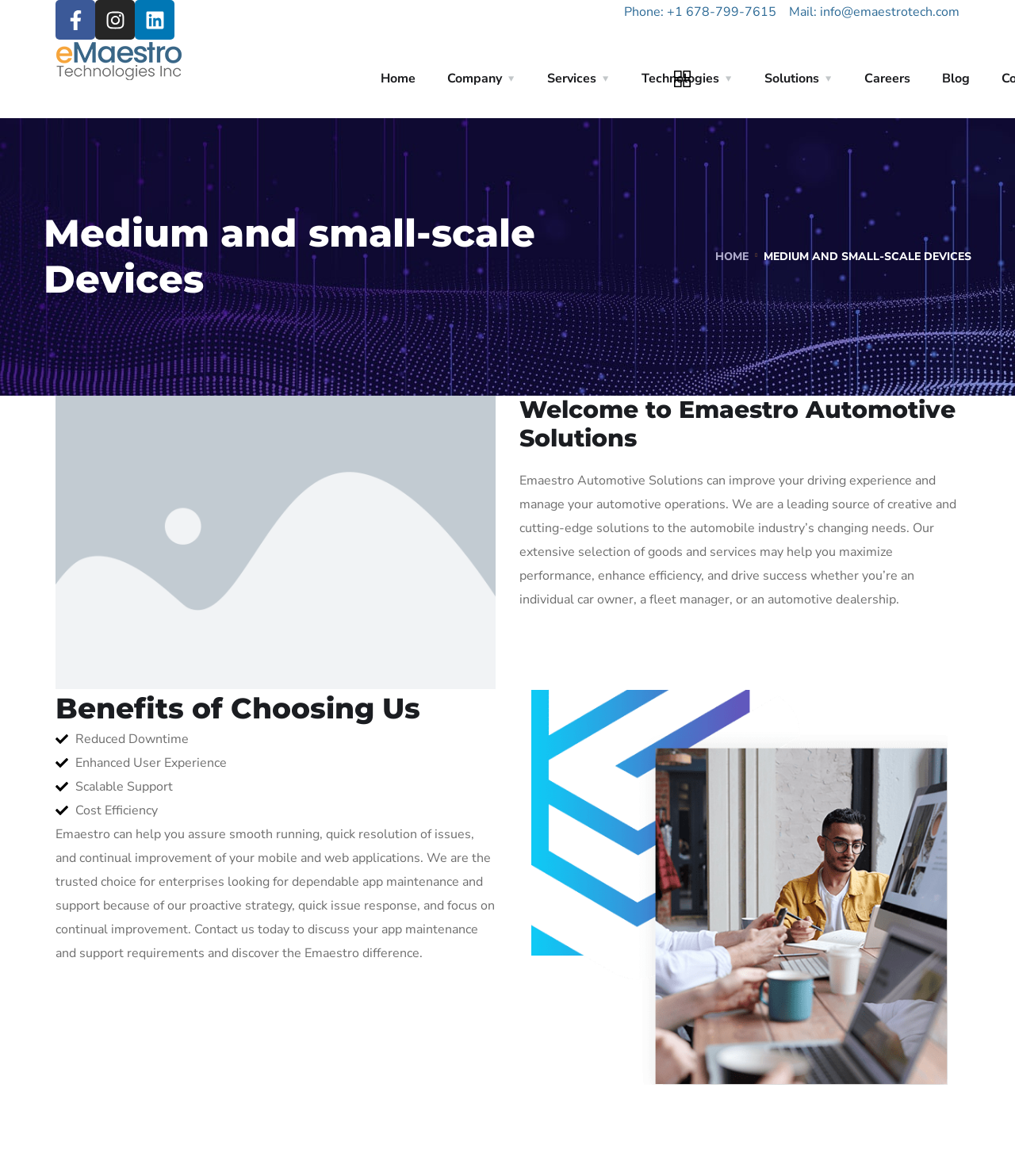Provide an in-depth caption for the webpage.

The webpage is about Emaestro Automotive Solutions, a company that provides creative and cutting-edge solutions to the automobile industry. At the top left of the page, there are three small images, likely logos or icons, followed by a link to the company's phone number and email address. Below these, there is a larger logo image with the company name "Emaestrotech" and a link to the same.

The main navigation menu is located below, with links to "Home", "Company", "Services", "Technologies", "Solutions", "Careers", and "Blog". Each link has an icon next to it.

The main content of the page is divided into sections. The first section has a heading "Medium and small-scale Devices" and a subheading "HOME". Below this, there is a brief introduction to Emaestro Automotive Solutions, describing how they can improve driving experiences and manage automotive operations.

The next section has a heading "Welcome to Emaestro Automotive Solutions" and provides more detailed information about the company's services and benefits. This is followed by a section highlighting the benefits of choosing Emaestro, with four points listed: "Reduced Downtime", "Enhanced User Experience", "Scalable Support", and "Cost Efficiency".

Finally, there is a section that describes how Emaestro can help with app maintenance and support, with a call-to-action to contact them to discuss requirements. At the bottom right of the page, there is a small icon, likely a social media link.